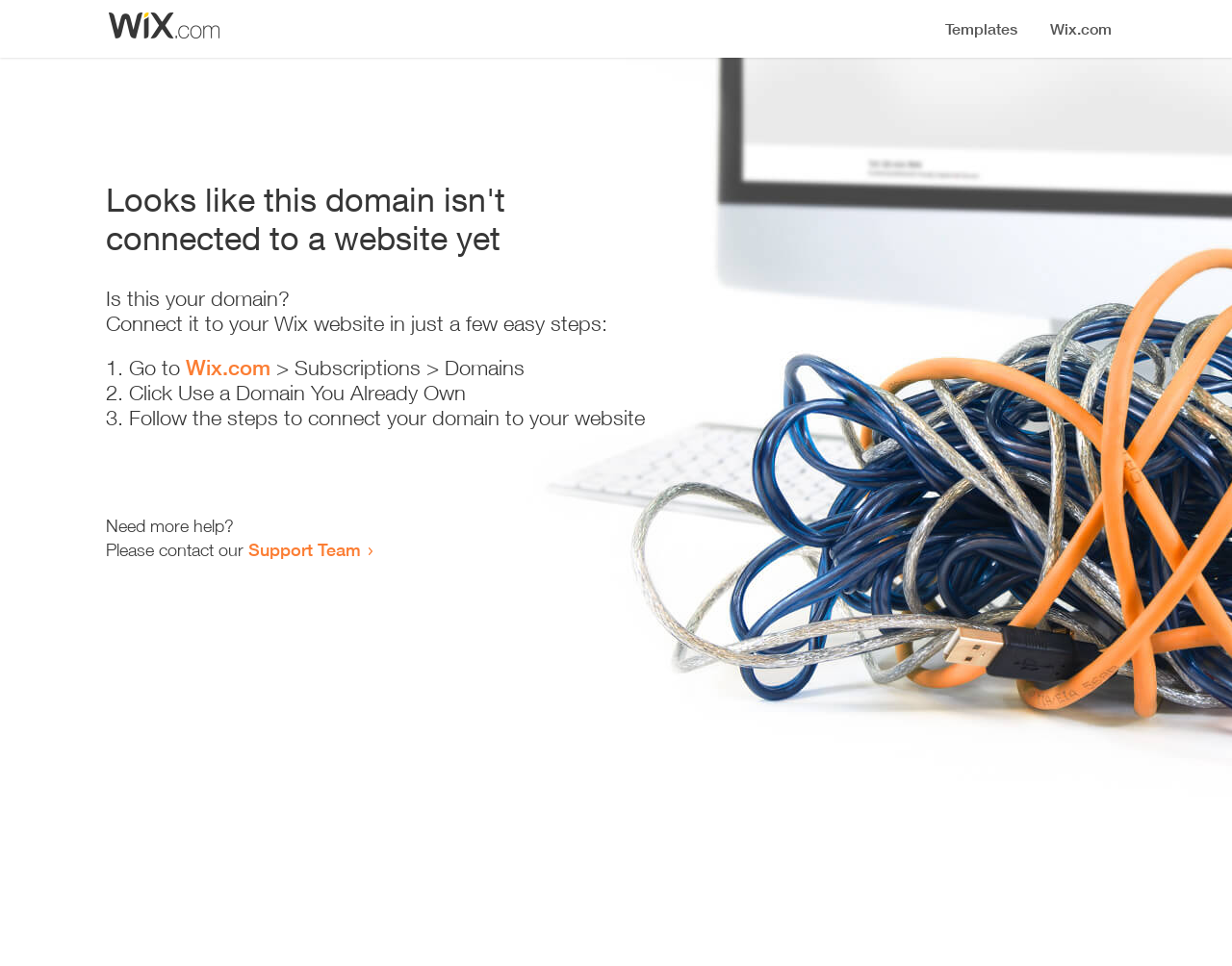Please locate and generate the primary heading on this webpage.

Looks like this domain isn't
connected to a website yet